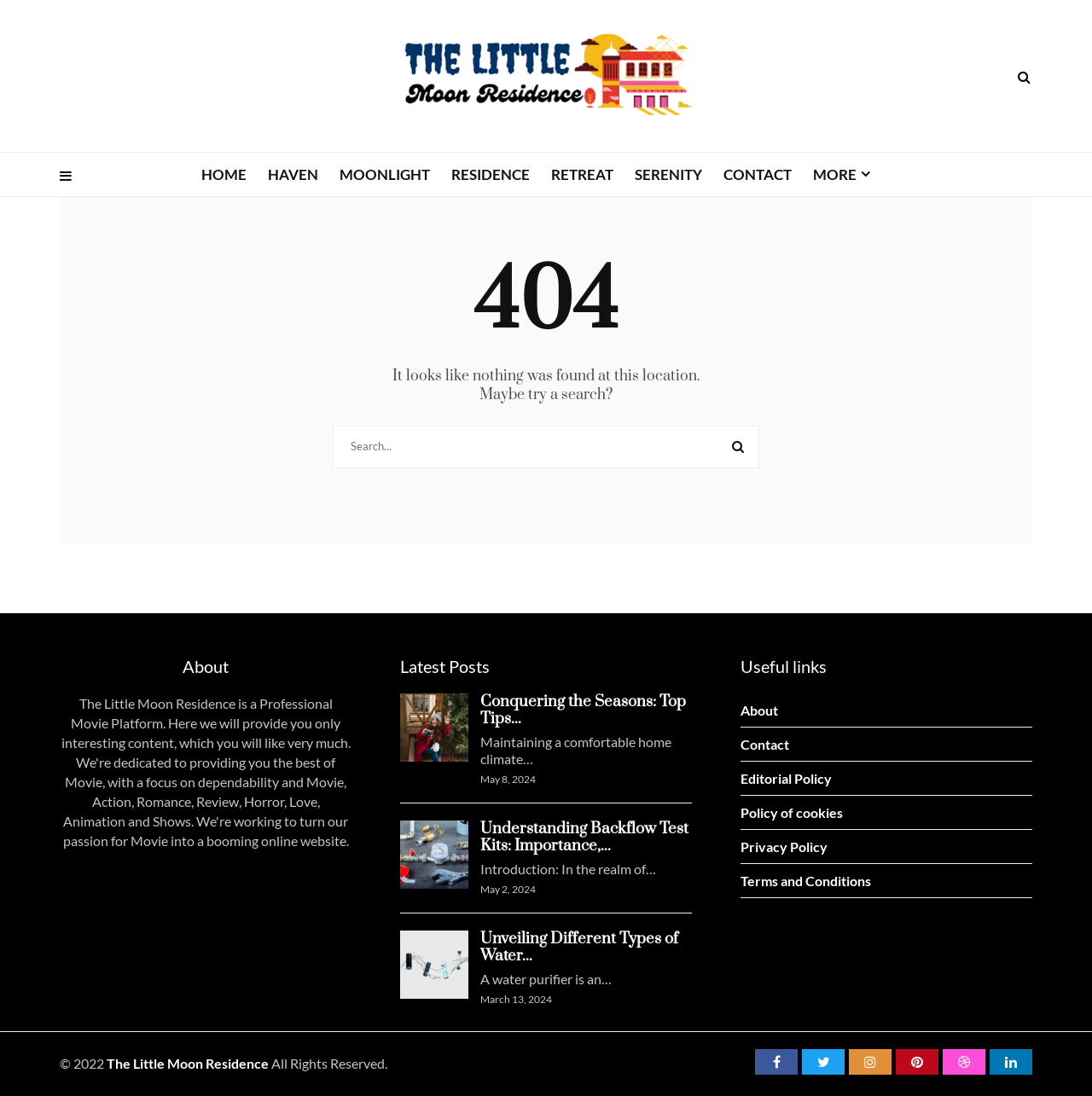Specify the bounding box coordinates of the area to click in order to execute this command: 'Read the article about Dr. Firincioglu winning SPE Regional Reservoir Description and Dynamics Award'. The coordinates should consist of four float numbers ranging from 0 to 1, and should be formatted as [left, top, right, bottom].

None